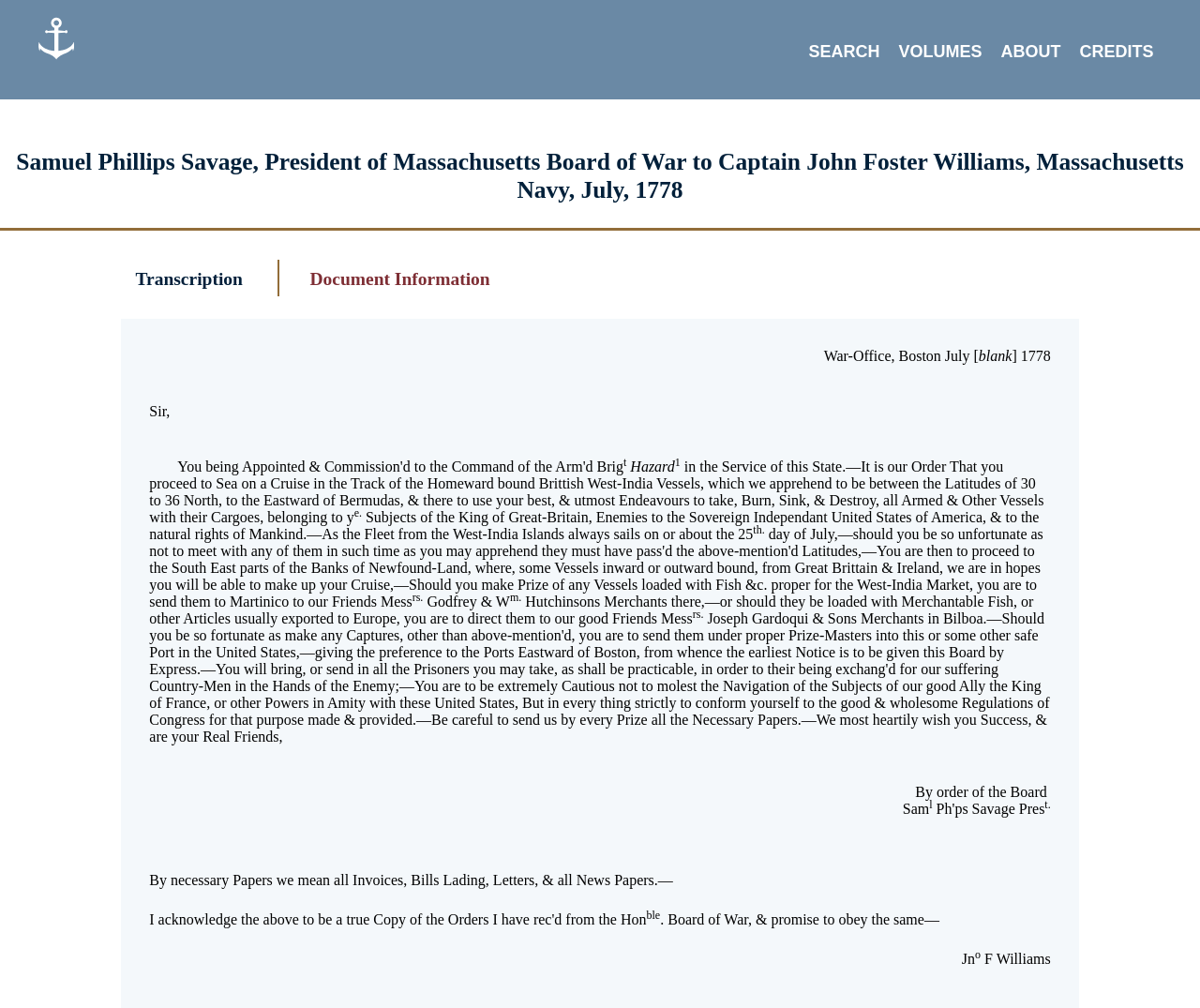Please determine the headline of the webpage and provide its content.

Naval Documents of the American Revolution